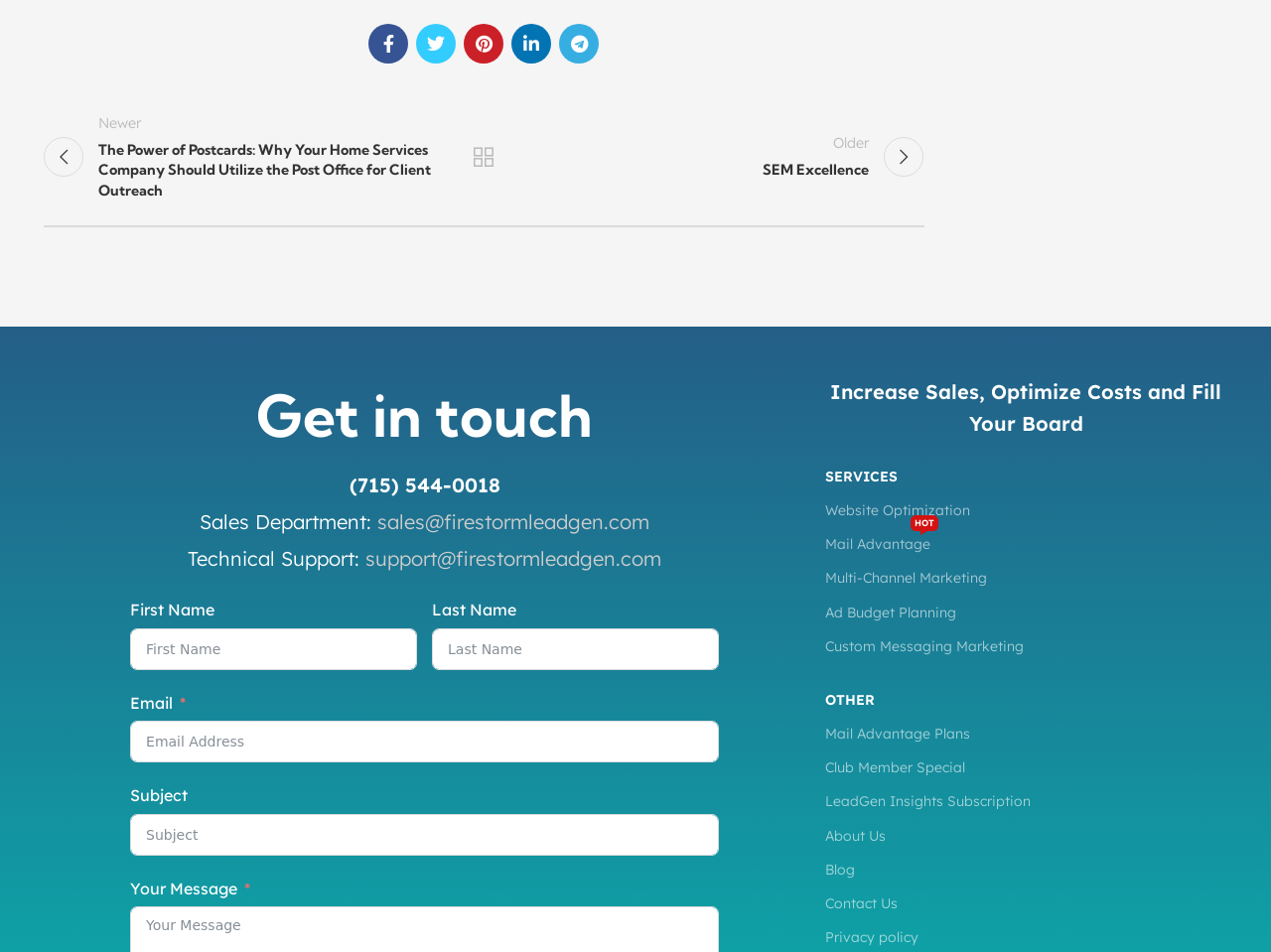Please indicate the bounding box coordinates for the clickable area to complete the following task: "Click on Contact Us". The coordinates should be specified as four float numbers between 0 and 1, i.e., [left, top, right, bottom].

[0.649, 0.931, 0.965, 0.967]